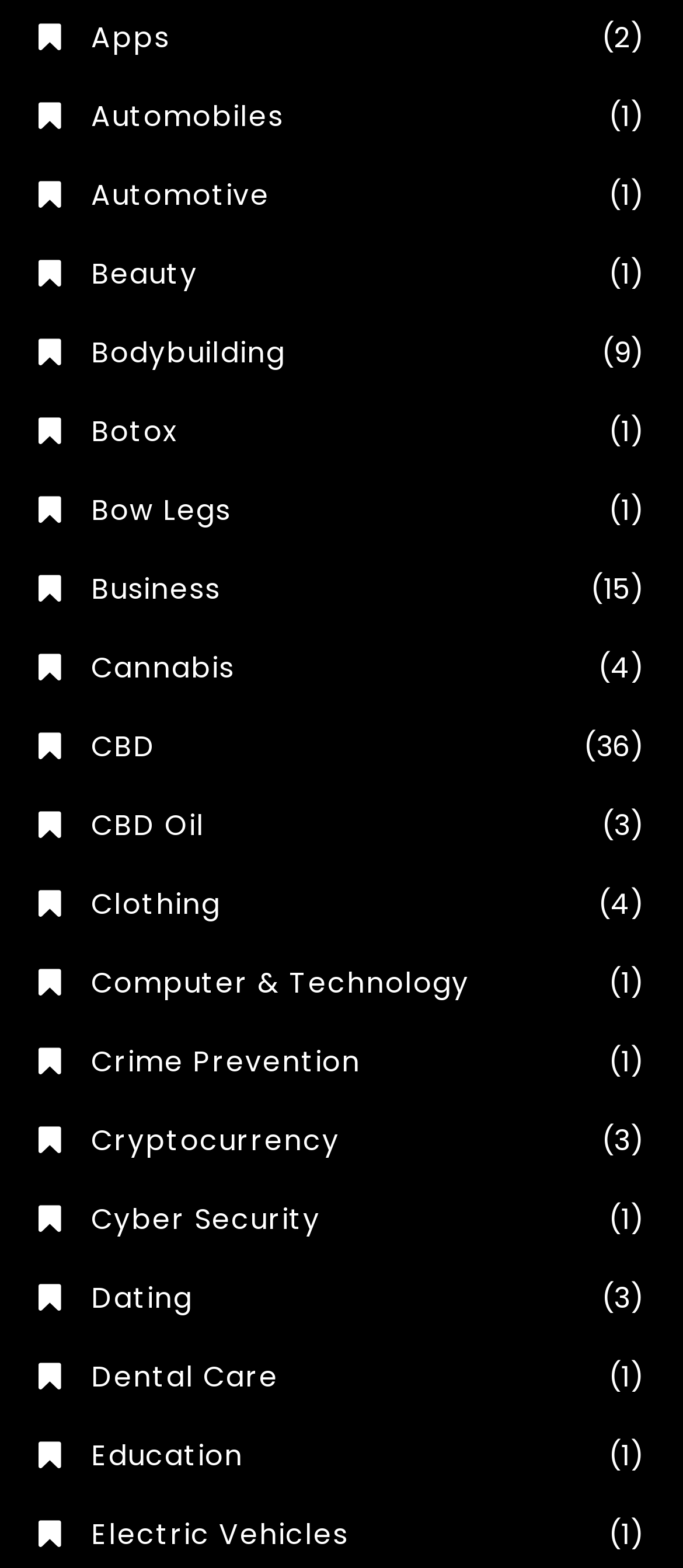Determine the bounding box coordinates of the clickable region to follow the instruction: "Click on Apps".

[0.056, 0.011, 0.249, 0.038]